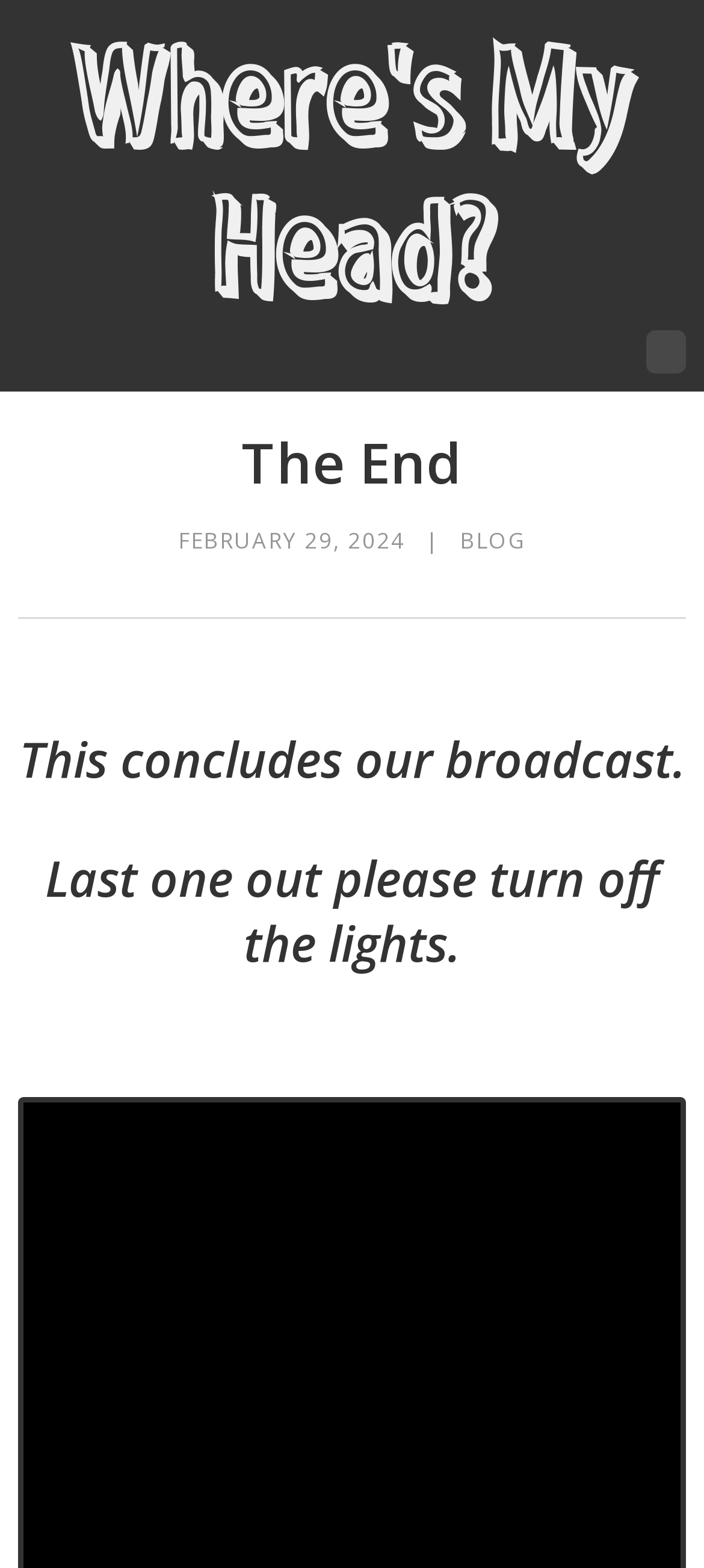Summarize the webpage with intricate details.

The webpage has a title "The End | Where's My Head?" which is also a link located at the top-left corner of the page. Below the title, there is a heading element with the same text "Where's My Head?".

To the right of the title, there is another heading element "The End" positioned slightly below the title. 

Further down, there is a date "FEBRUARY 29, 2024" followed by a vertical bar "|" on the same line. On the right side of the vertical bar, there is a link "BLOG".

Below the date and the link, there are two consecutive headings. The first one reads "This concludes our broadcast." and the second one reads "Last one out please turn off the lights.". Both headings are positioned at the left side of the page.

At the bottom of the page, there is a non-breaking space character, which is an invisible character used for formatting purposes.